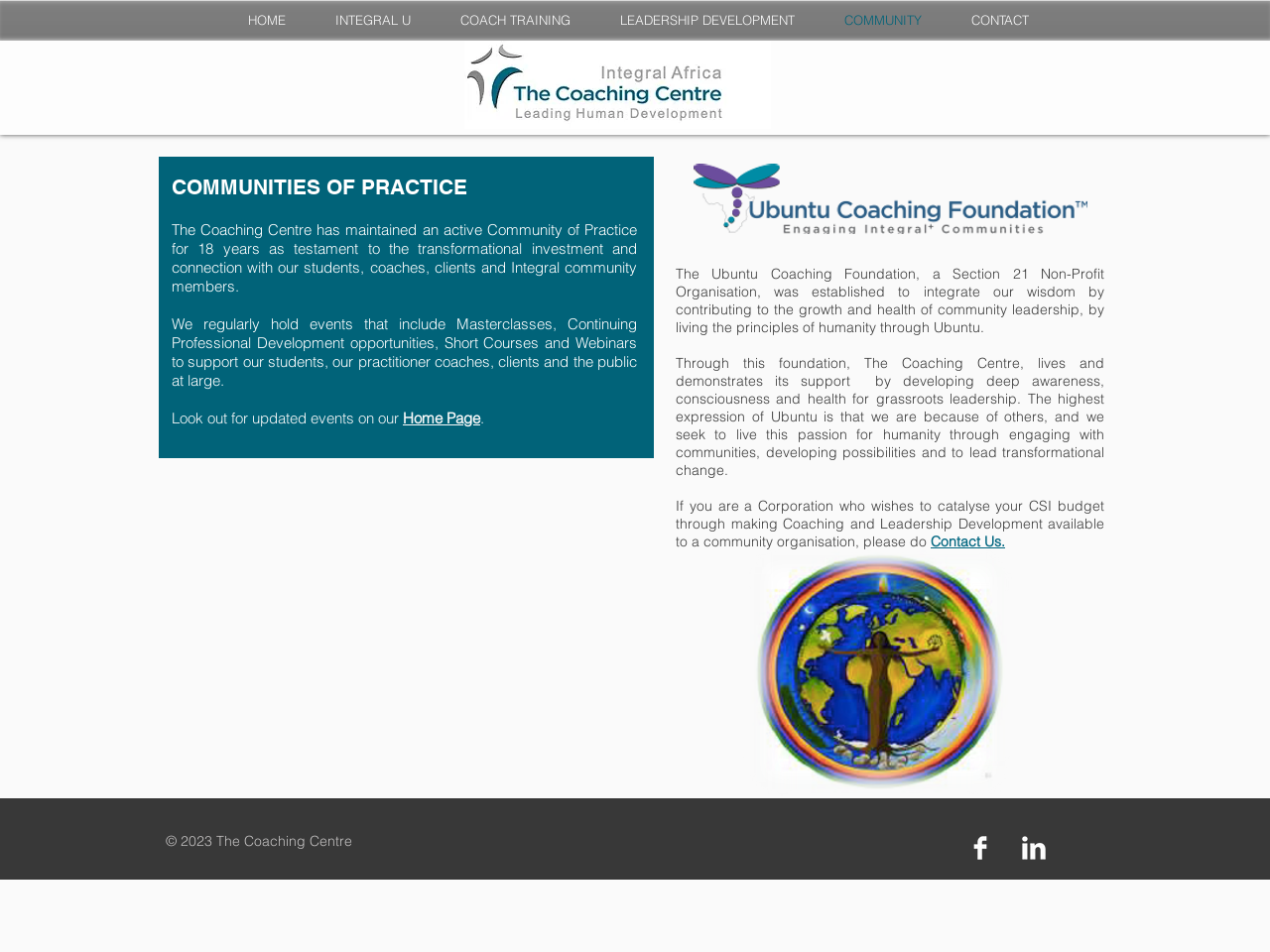Describe all the significant parts and information present on the webpage.

The webpage is about the "Community" section of The Coaching Centre. At the top, there is a navigation bar with links to different sections of the website, including "HOME", "INTEGRAL U", "COACH TRAINING", "LEADERSHIP DEVELOPMENT", "COMMUNITY", and "CONTACT". Below the navigation bar, there is a logo of The Coaching Centre.

The main content of the page is divided into two sections. On the left side, there is a section about "COMMUNITIES OF PRACTICE", which describes the Coaching Centre's community of practice and its activities. There are several paragraphs of text explaining the community's purpose and events. There is also a link to the "Home Page" where users can find updated events.

On the right side, there is a section about the Ubuntu Coaching Foundation, a non-profit organization established by The Coaching Centre. This section describes the foundation's purpose and goals, which include contributing to the growth and health of community leadership. There is also a call to action for corporations to partner with the foundation to make coaching and leadership development available to community organizations.

Below these two sections, there is an image of a person, and another image of the Ubuntu Coaching Foundation's logo. At the bottom of the page, there is a copyright notice and a social media bar with links to Facebook and LinkedIn.